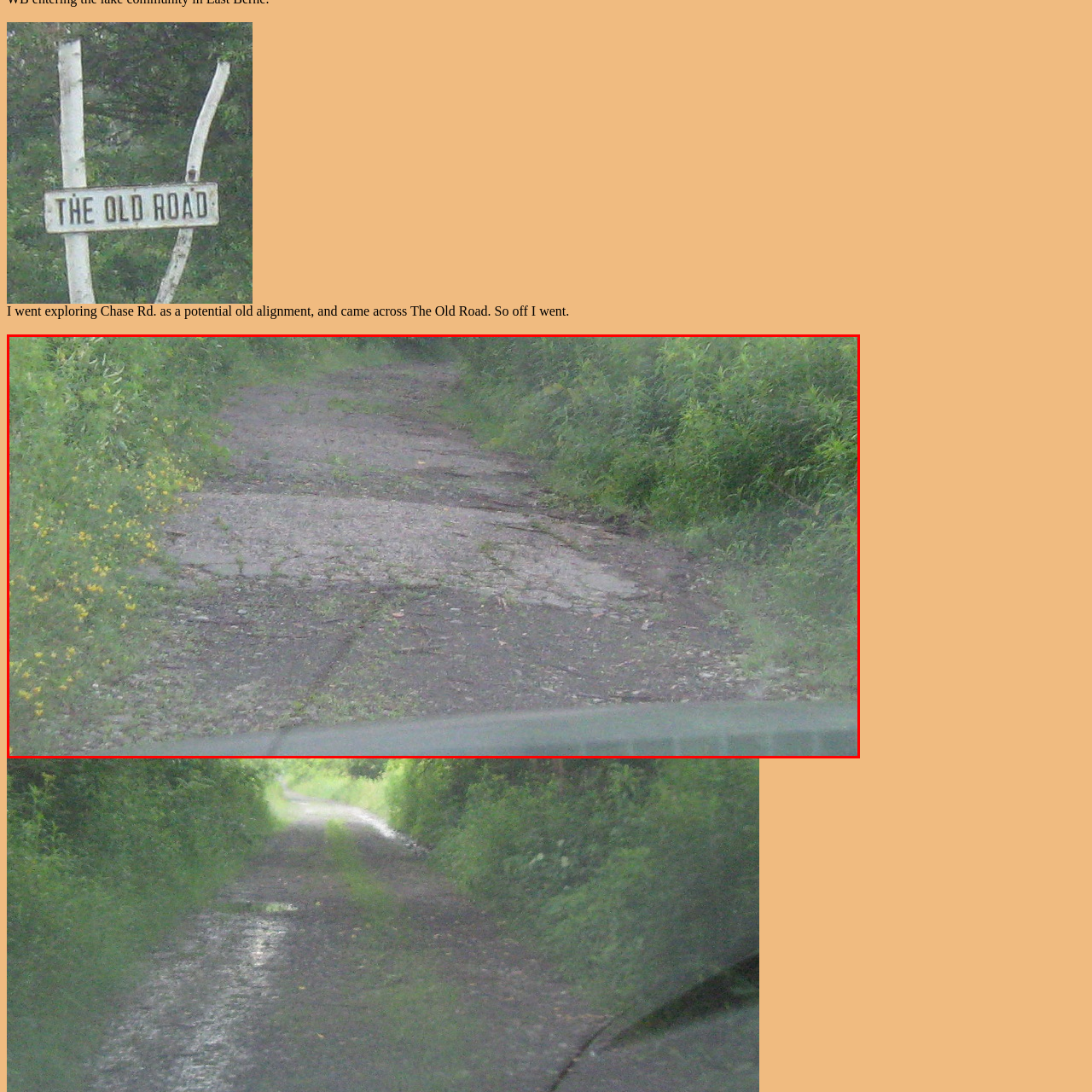What type of flowers are visible in the image?
Look at the image within the red bounding box and provide a single word or phrase as an answer.

yellow wildflowers